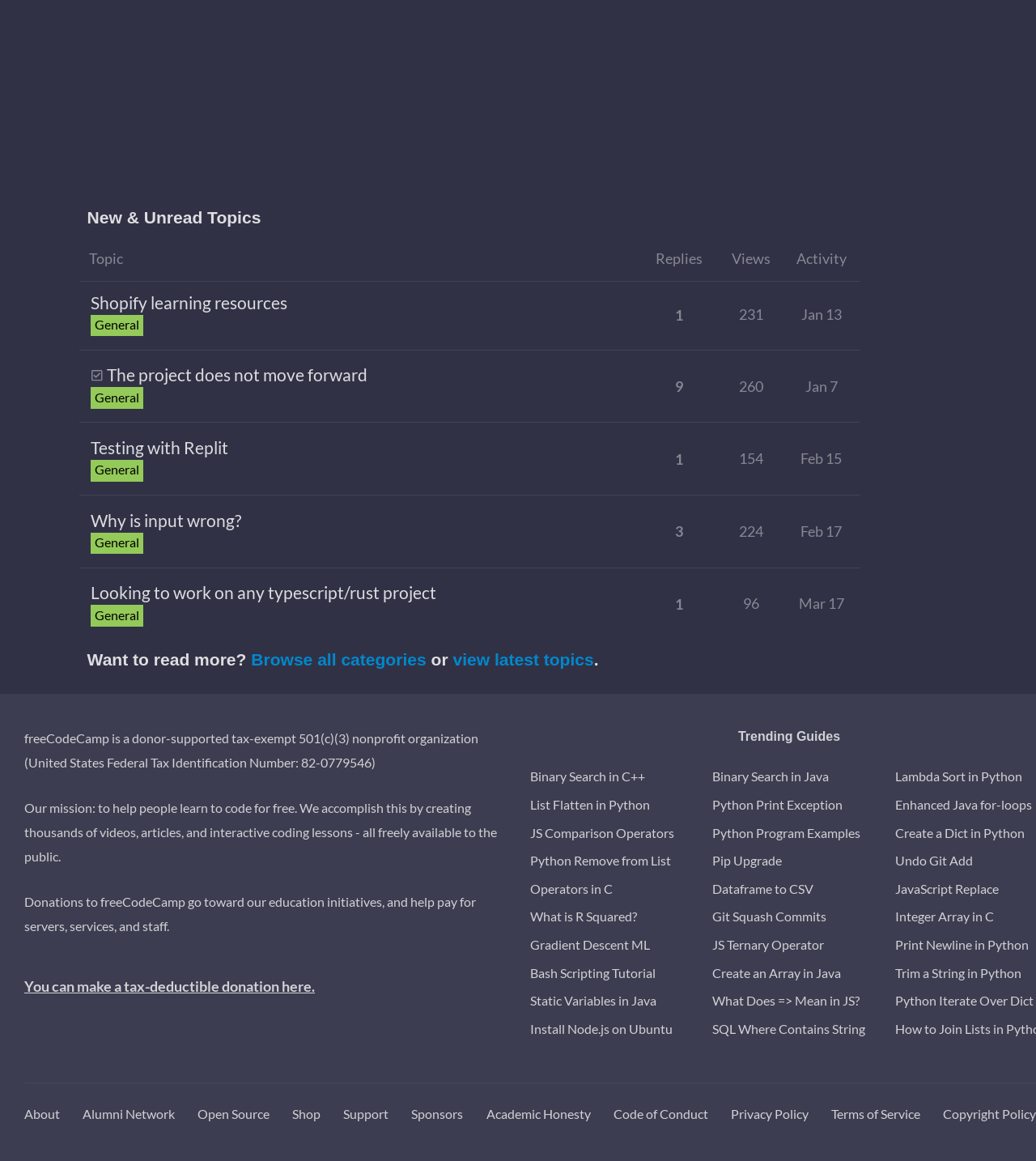When was the fourth topic posted?
From the image, respond using a single word or phrase.

Feb 15